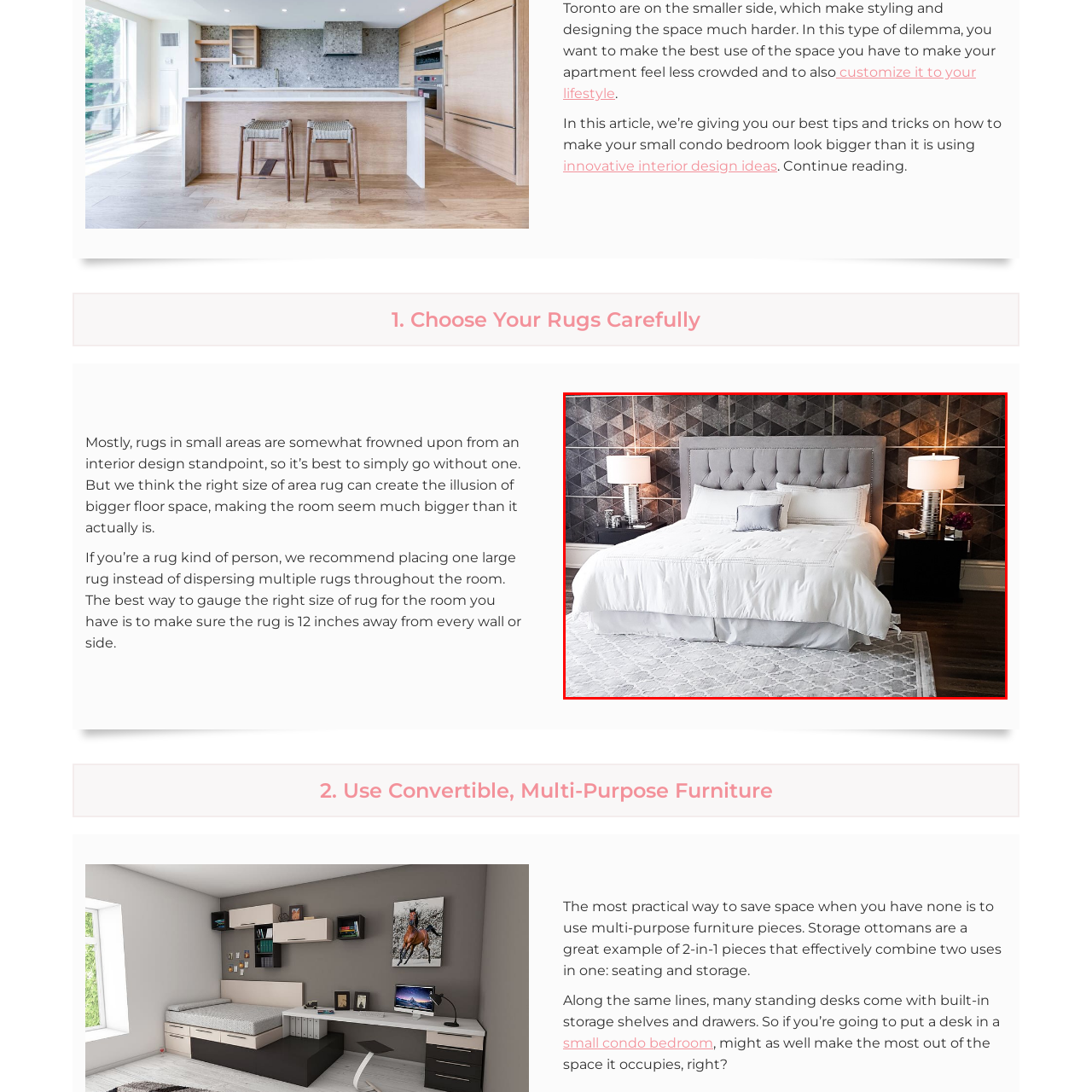View the section of the image outlined in red, What is beneath the bed? Provide your response in a single word or brief phrase.

Plush area rug